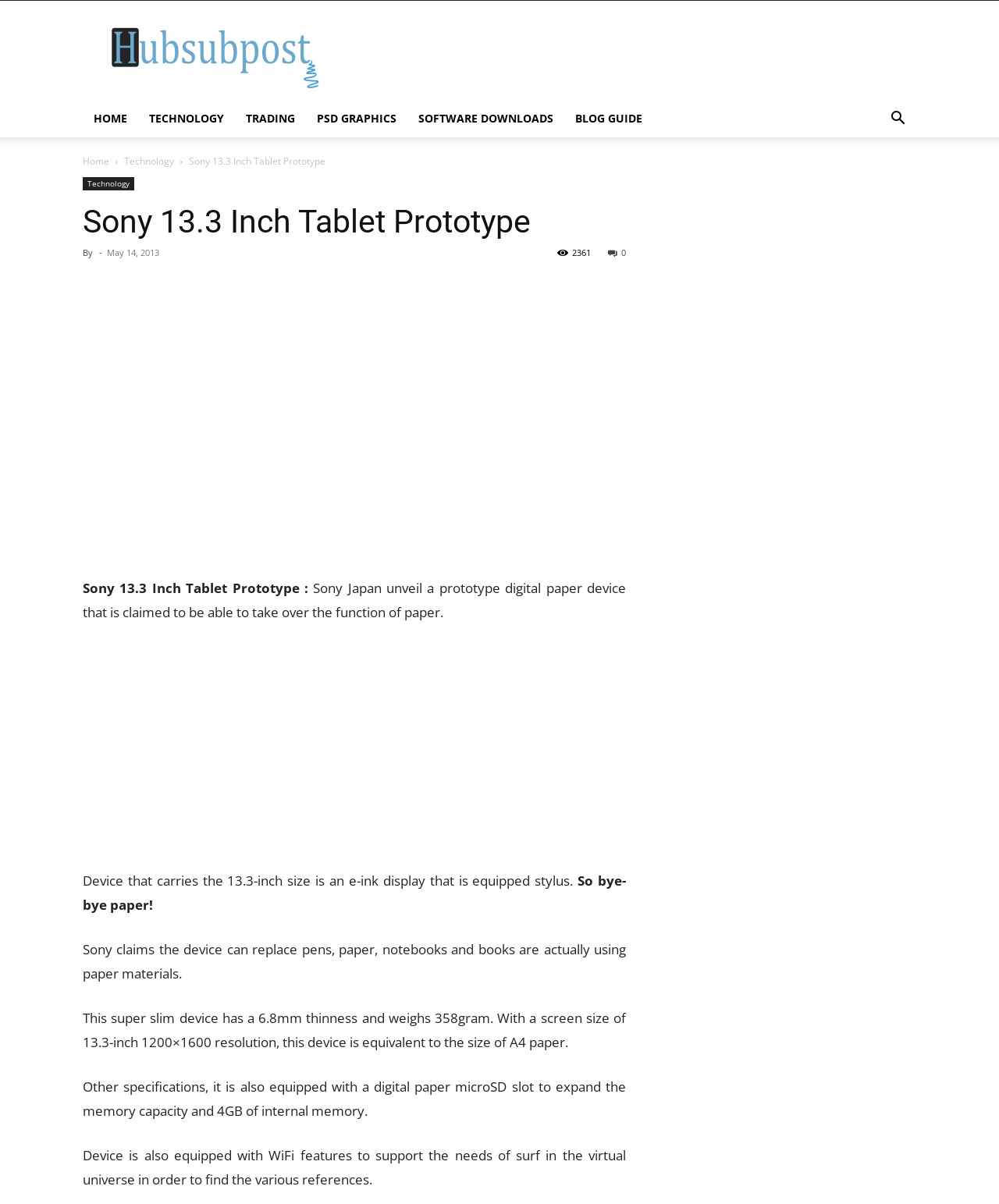What is the size of the Sony tablet prototype?
Using the image, respond with a single word or phrase.

13.3-inch